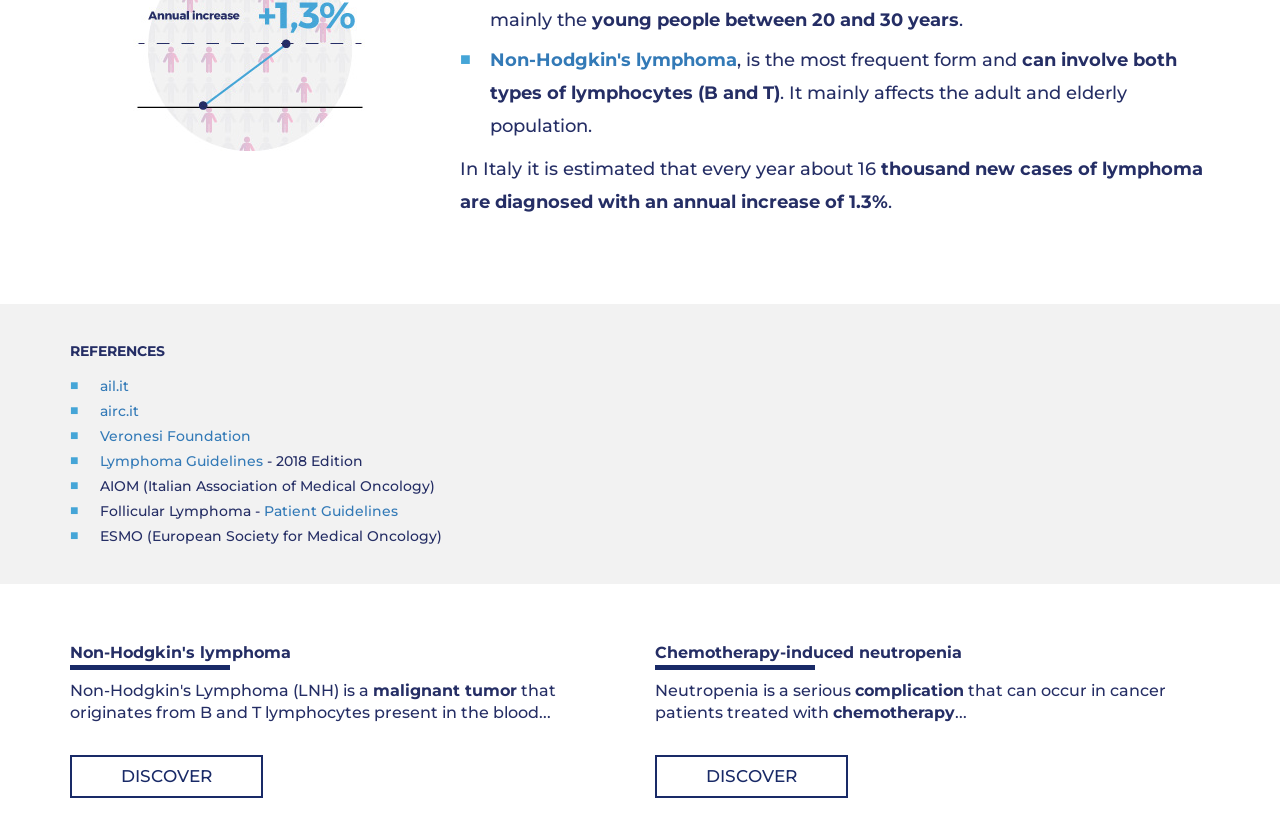Find the bounding box coordinates for the UI element whose description is: "ail.it". The coordinates should be four float numbers between 0 and 1, in the format [left, top, right, bottom].

[0.078, 0.458, 0.101, 0.479]